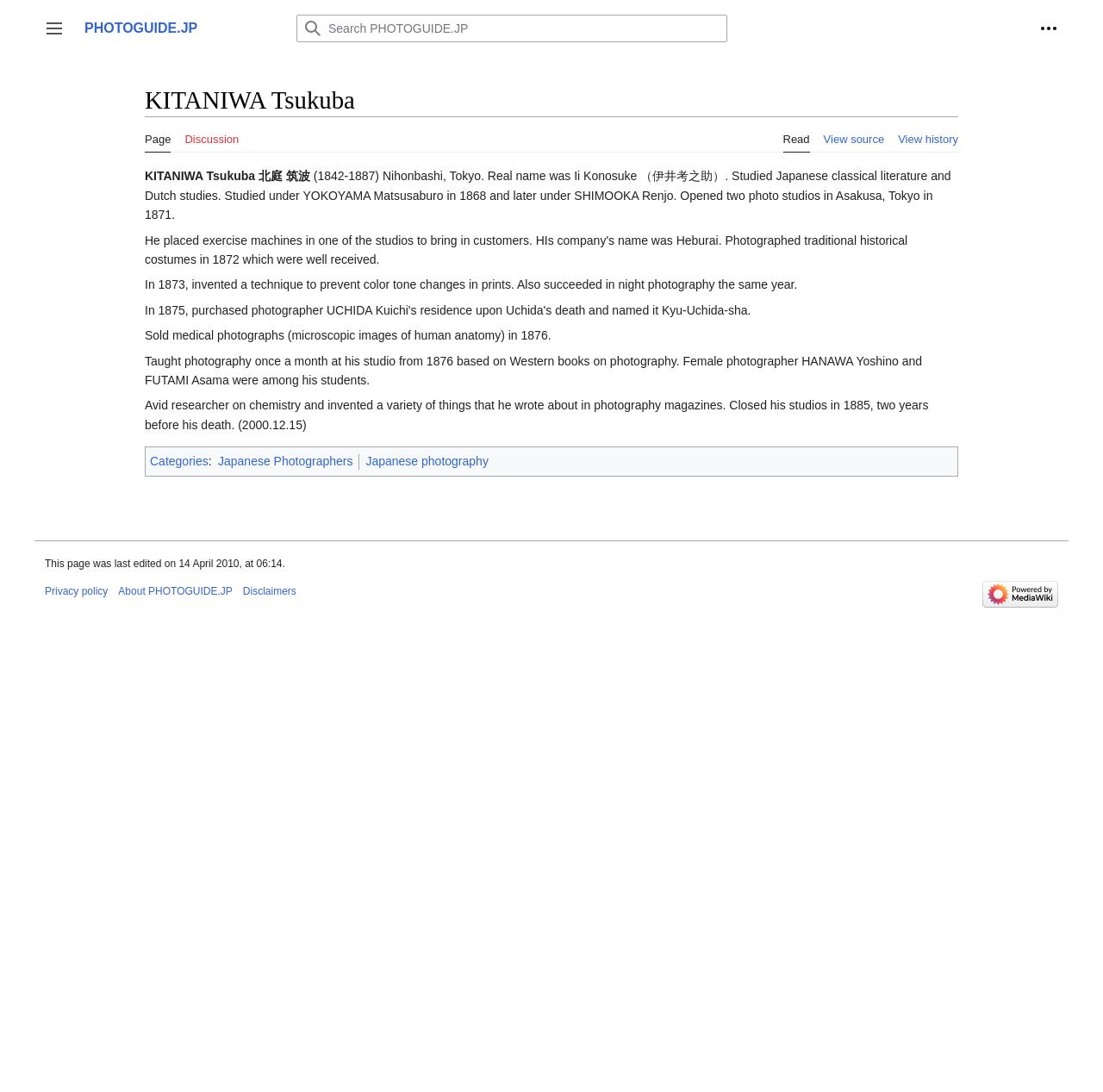Please locate the clickable area by providing the bounding box coordinates to follow this instruction: "Search PHOTOGUIDE.JP".

[0.269, 0.013, 0.659, 0.039]